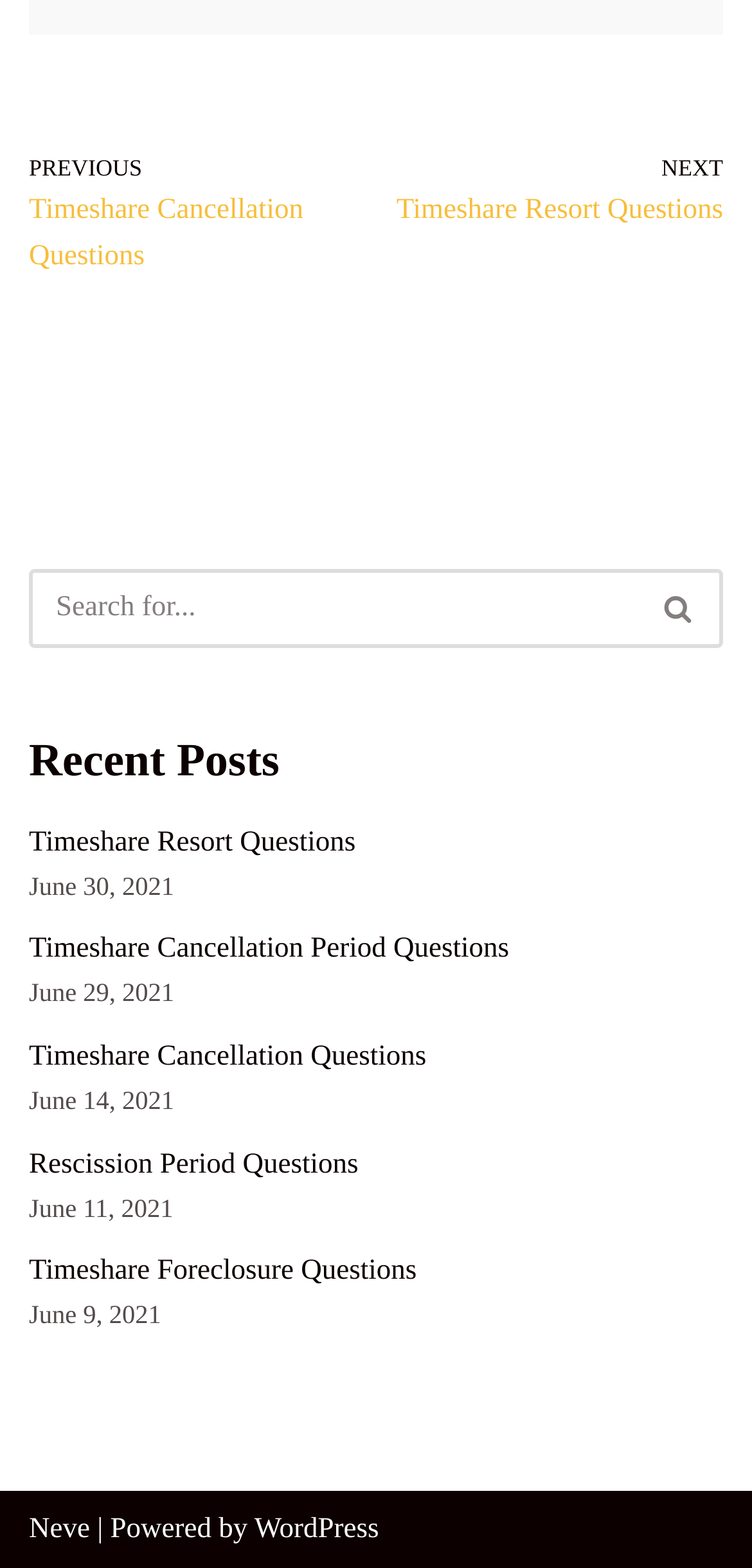Using floating point numbers between 0 and 1, provide the bounding box coordinates in the format (top-left x, top-left y, bottom-right x, bottom-right y). Locate the UI element described here: Timeshare Cancellation Period Questions

[0.038, 0.596, 0.677, 0.615]